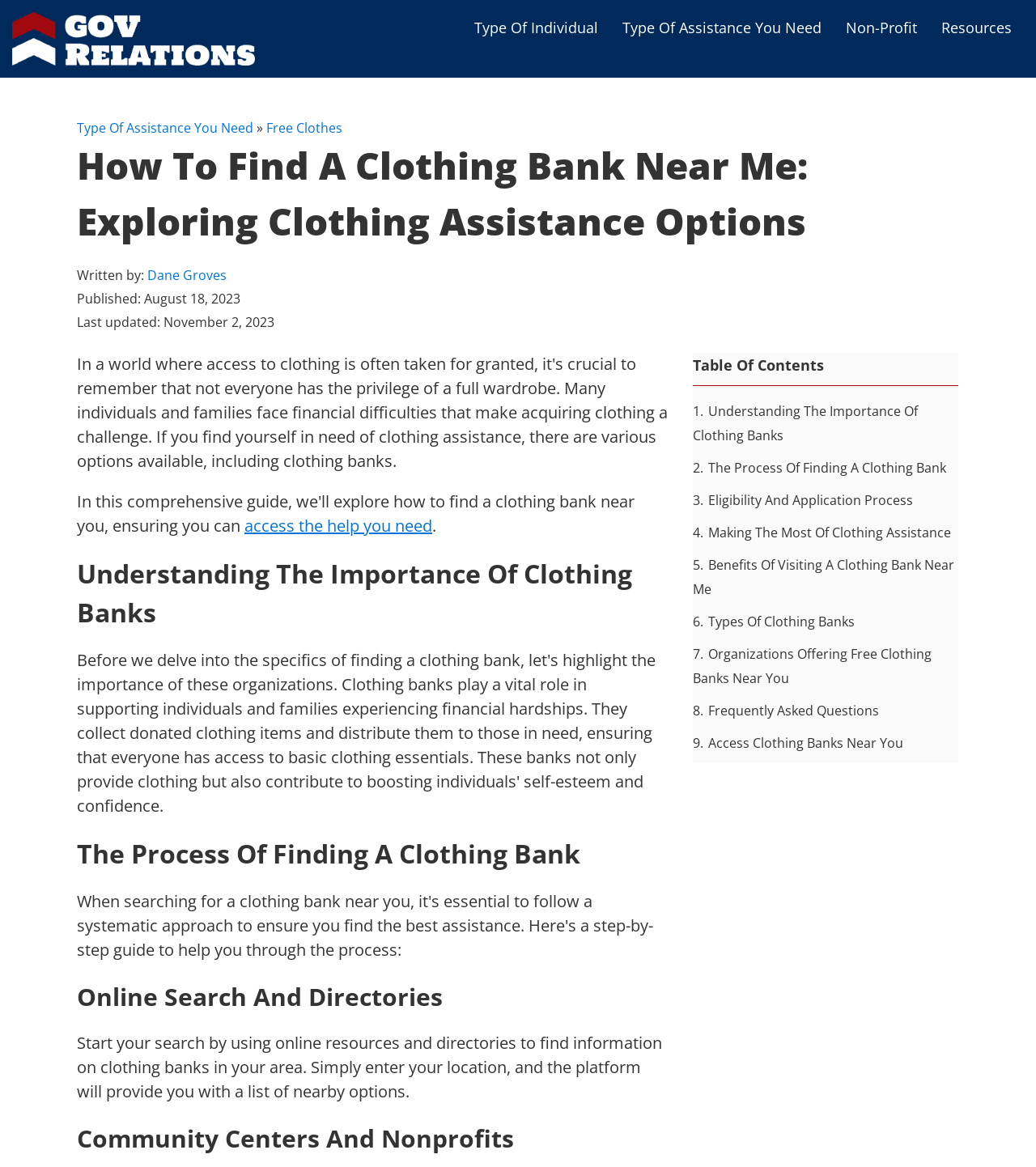Refer to the screenshot and give an in-depth answer to this question: What is the purpose of the 'Table Of Contents' section?

The 'Table Of Contents' section on the webpage provides a list of links to different sections of the webpage, such as 'Understanding The Importance Of Clothing Banks', 'The Process Of Finding A Clothing Bank', and so on. This suggests that the purpose of this section is to help users navigate the webpage and quickly access the information they need.